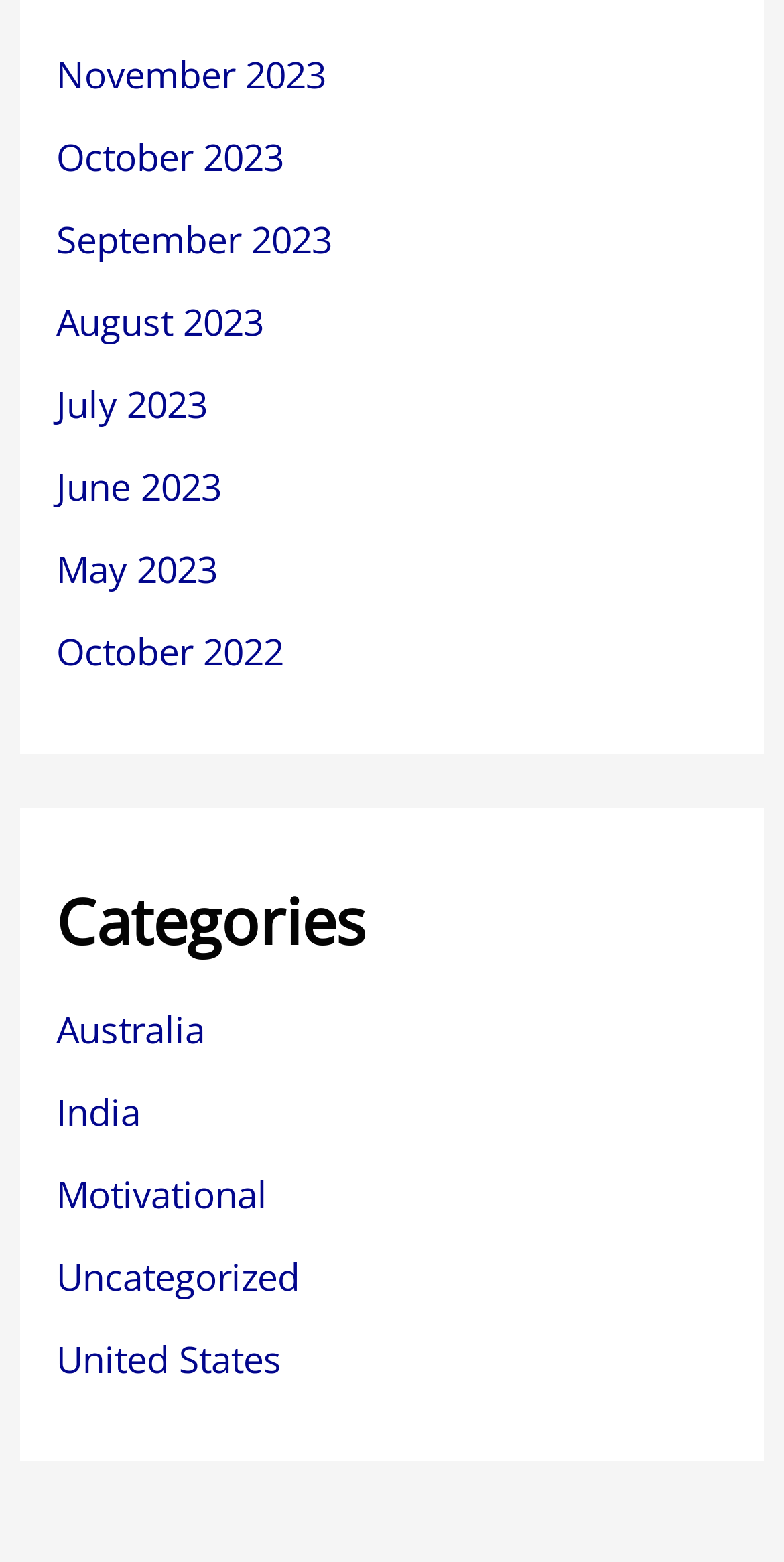What is the category below the months section? Based on the screenshot, please respond with a single word or phrase.

Categories